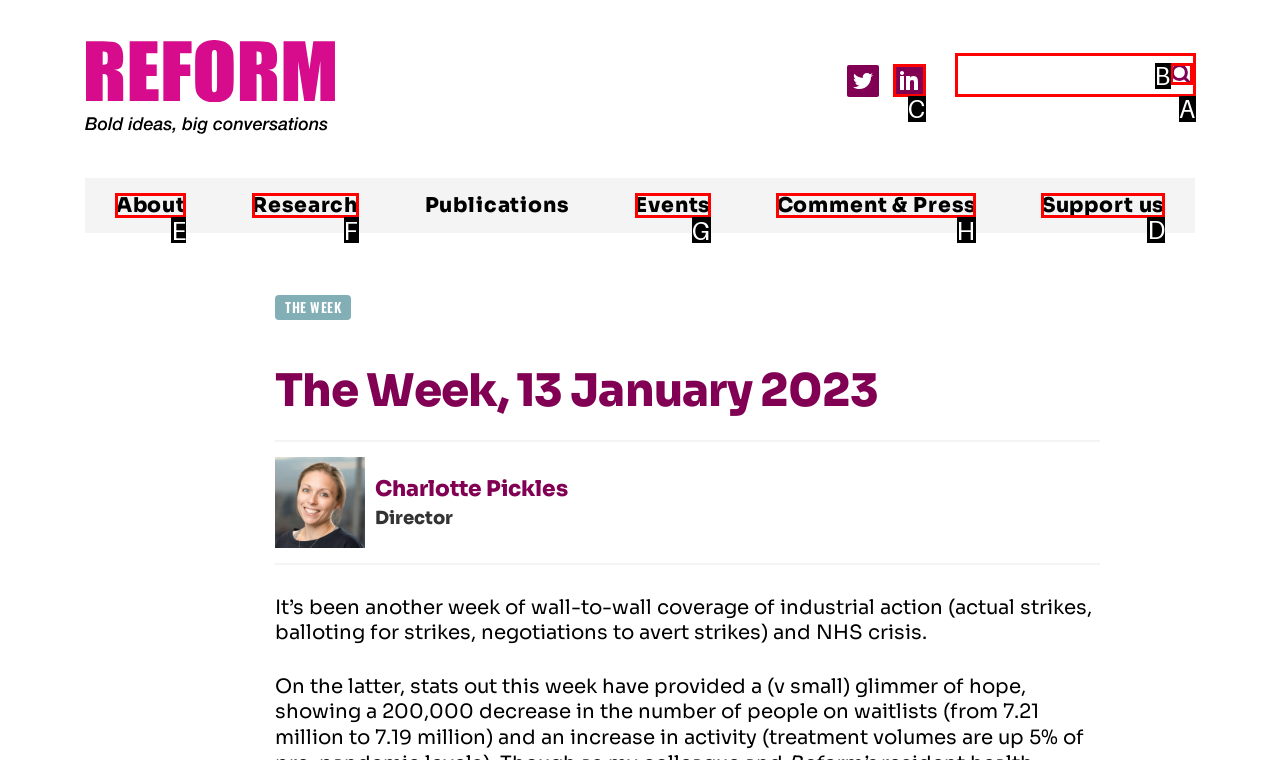What option should I click on to execute the task: Support us? Give the letter from the available choices.

D